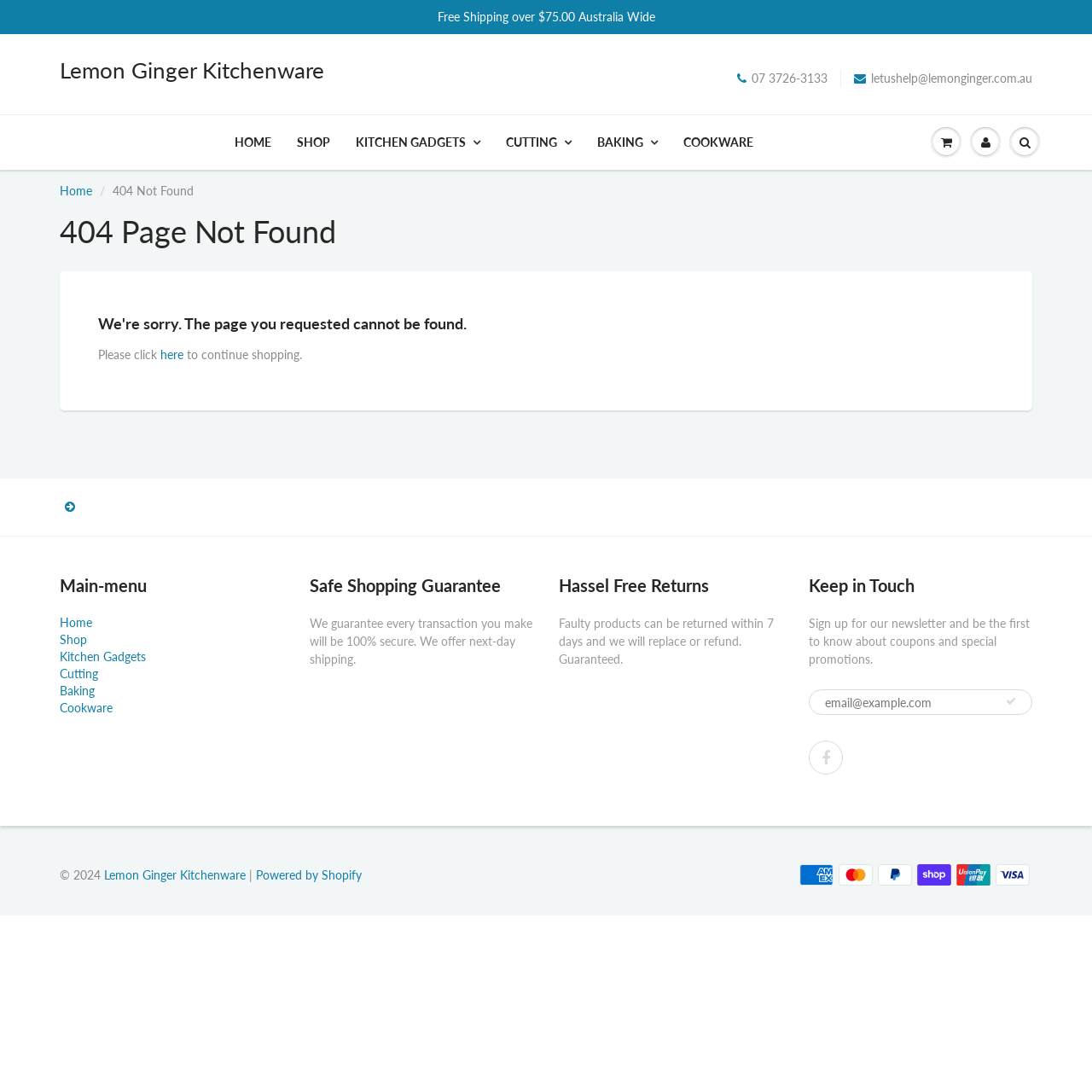What is the minimum amount for free shipping in Australia?
Use the screenshot to answer the question with a single word or phrase.

75.00